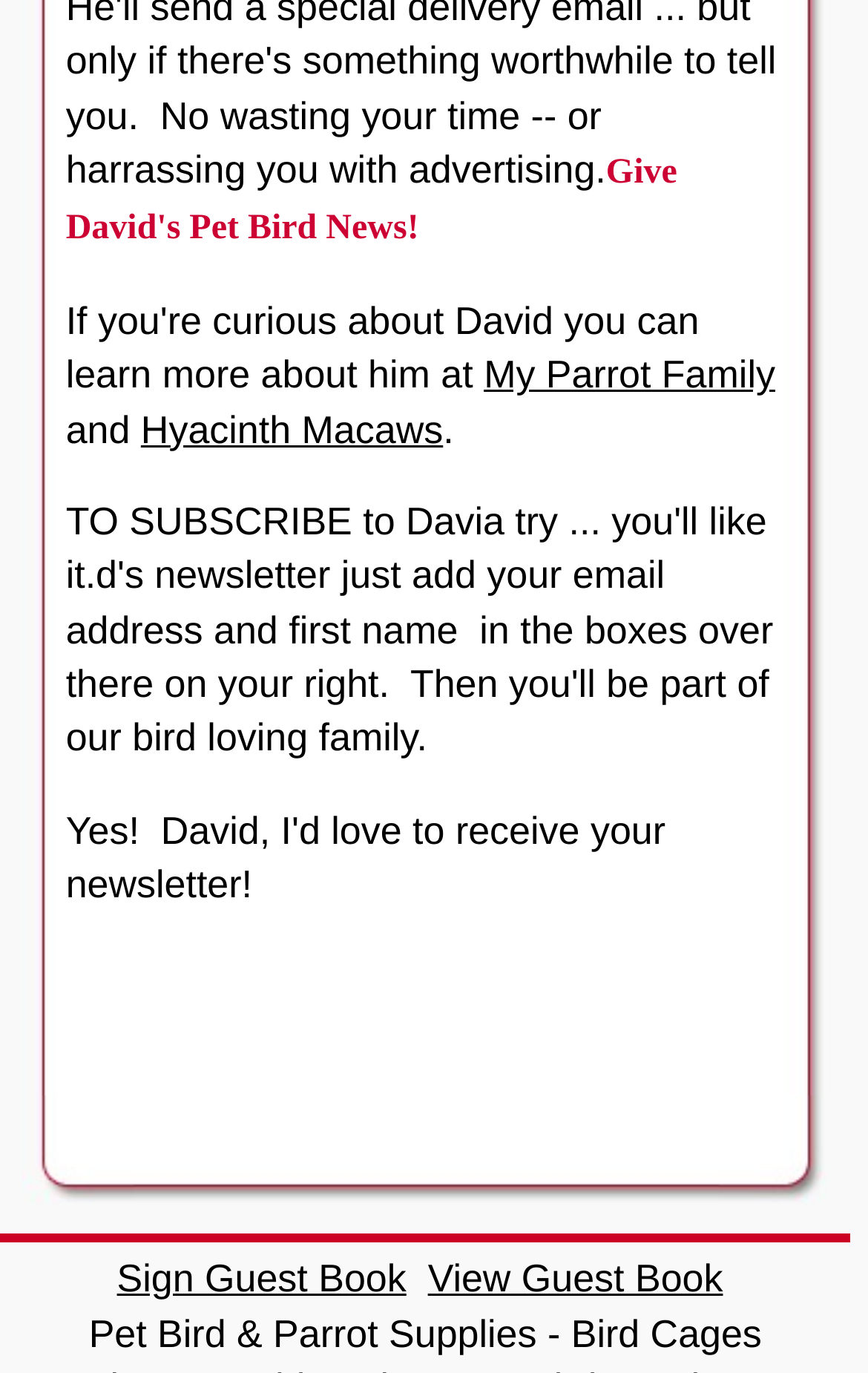Reply to the question with a brief word or phrase: What is the purpose of the link 'Hyacinth Macaws'?

To access information about Hyacinth Macaws